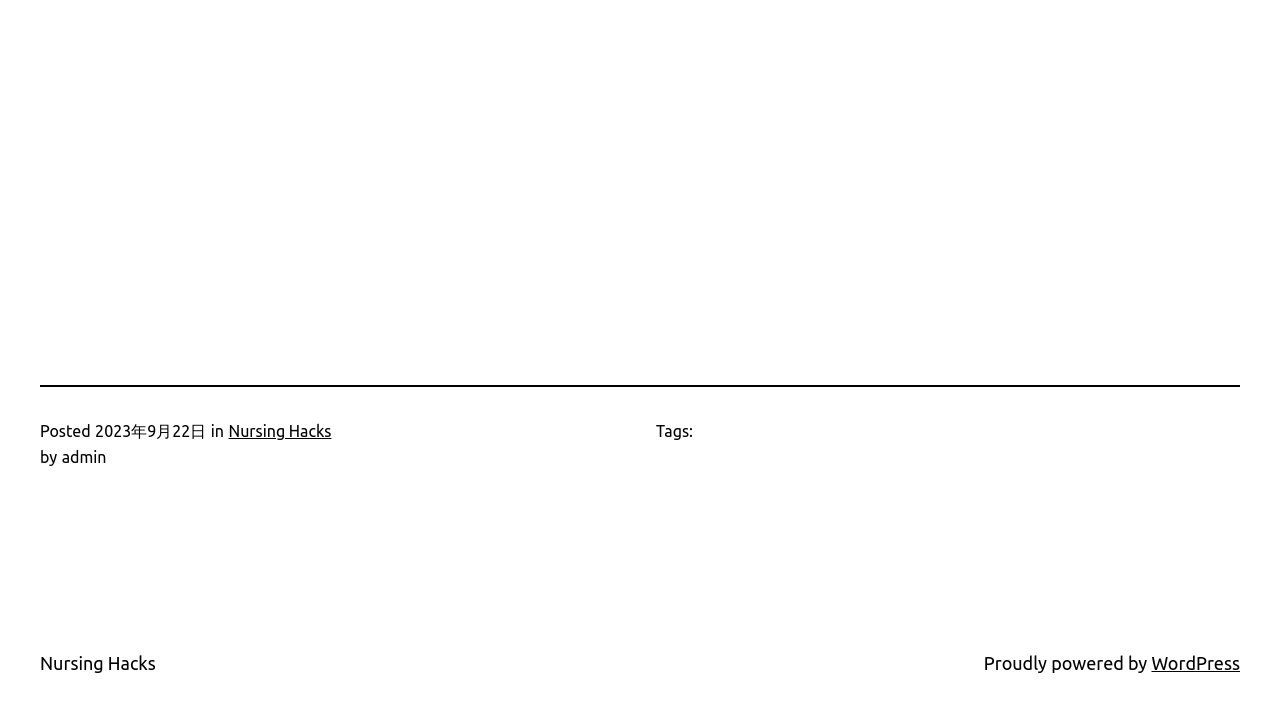Determine the bounding box coordinates of the UI element described by: "Nursing Hacks".

[0.179, 0.585, 0.259, 0.61]